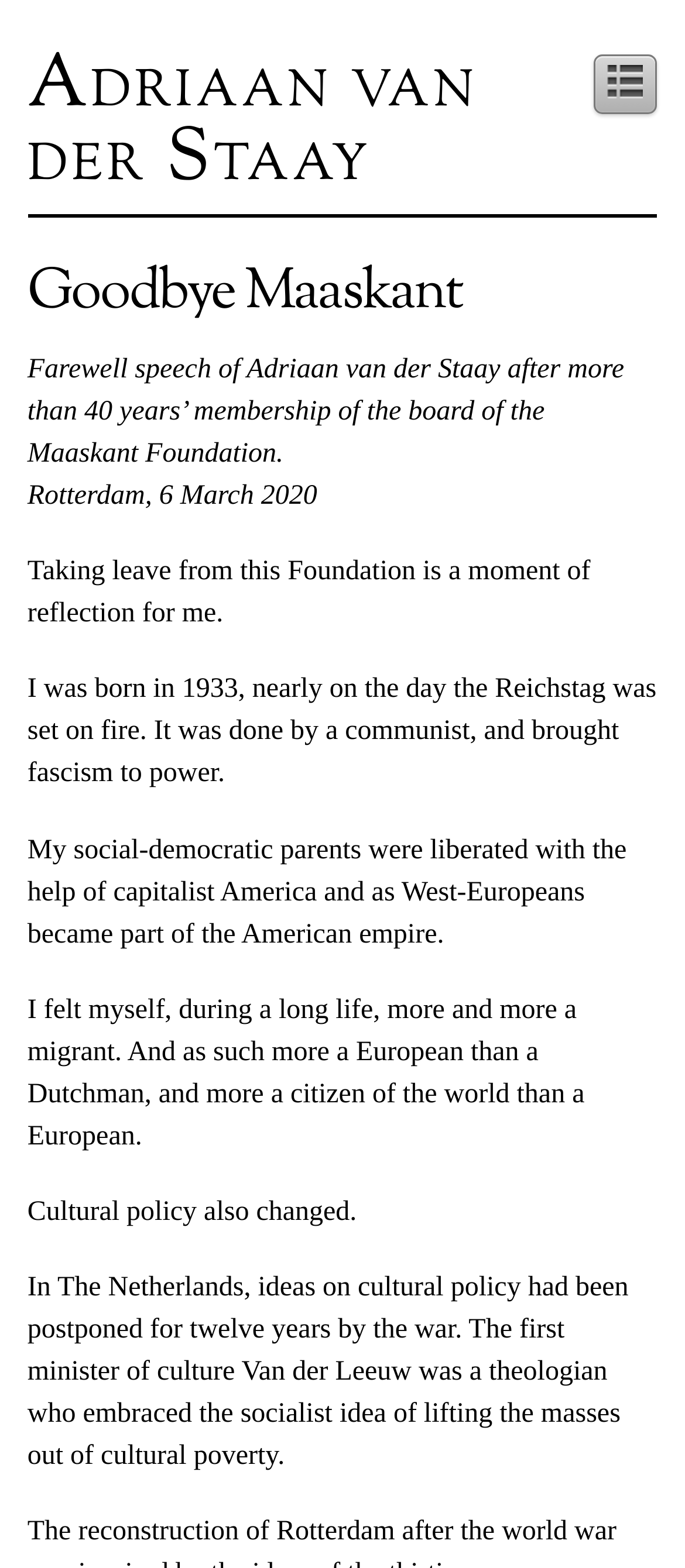Identify and provide the bounding box for the element described by: "Adriaan van der Staay".

[0.04, 0.022, 0.696, 0.134]